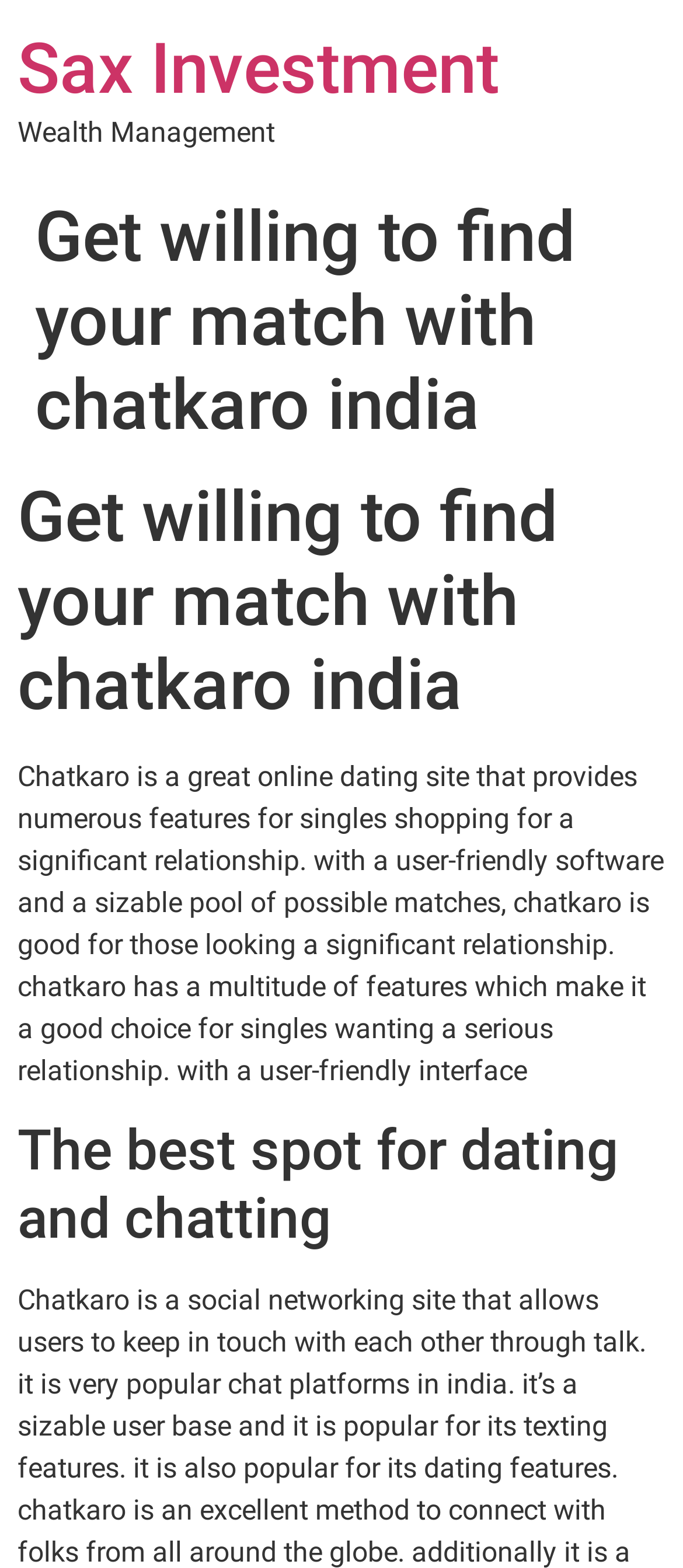What is the purpose of the webpage?
Look at the image and respond with a one-word or short phrase answer.

To find a match